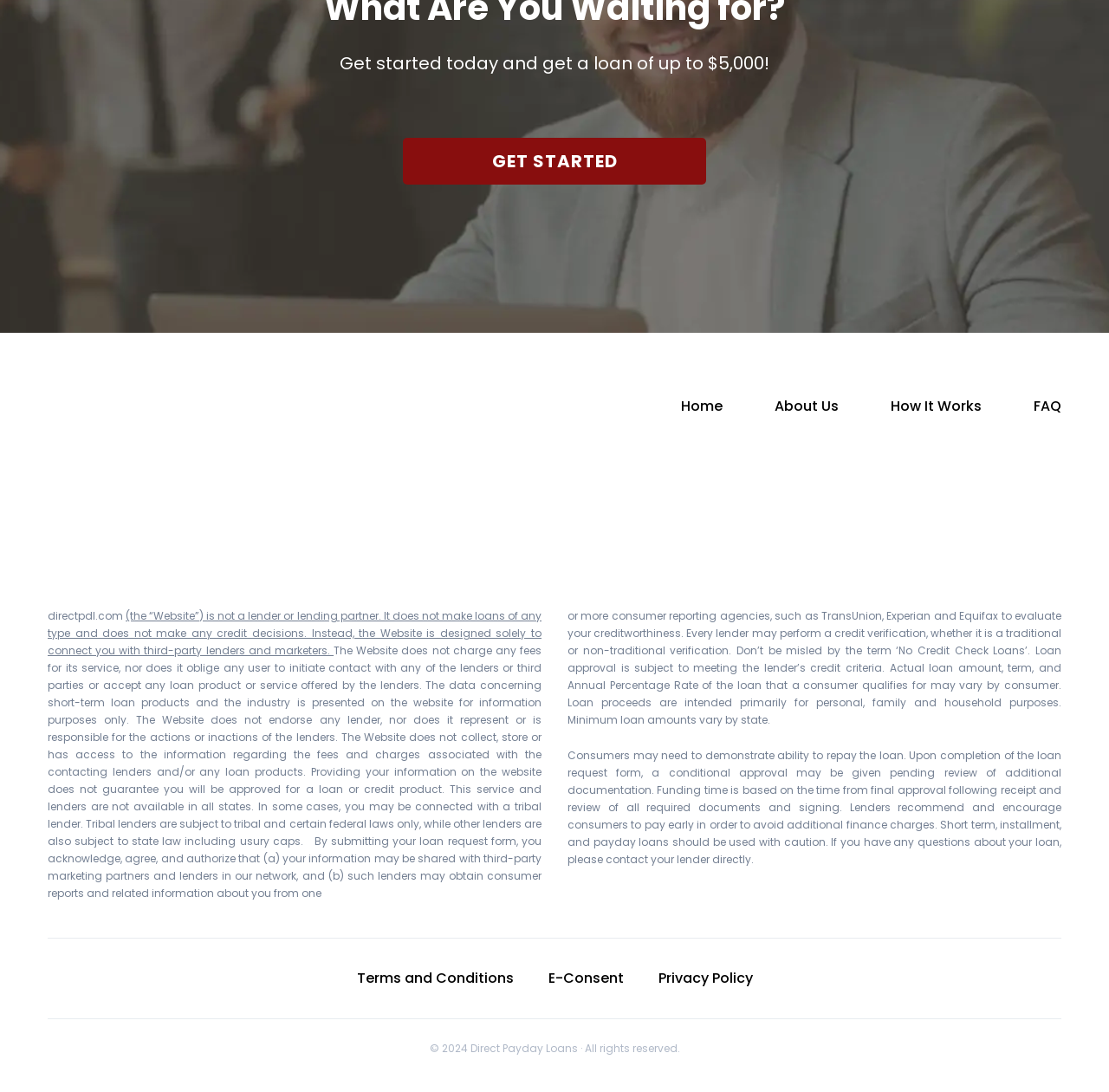Respond to the following question with a brief word or phrase:
What are the three credit reporting agencies mentioned?

TransUnion, Experian, and Equifax